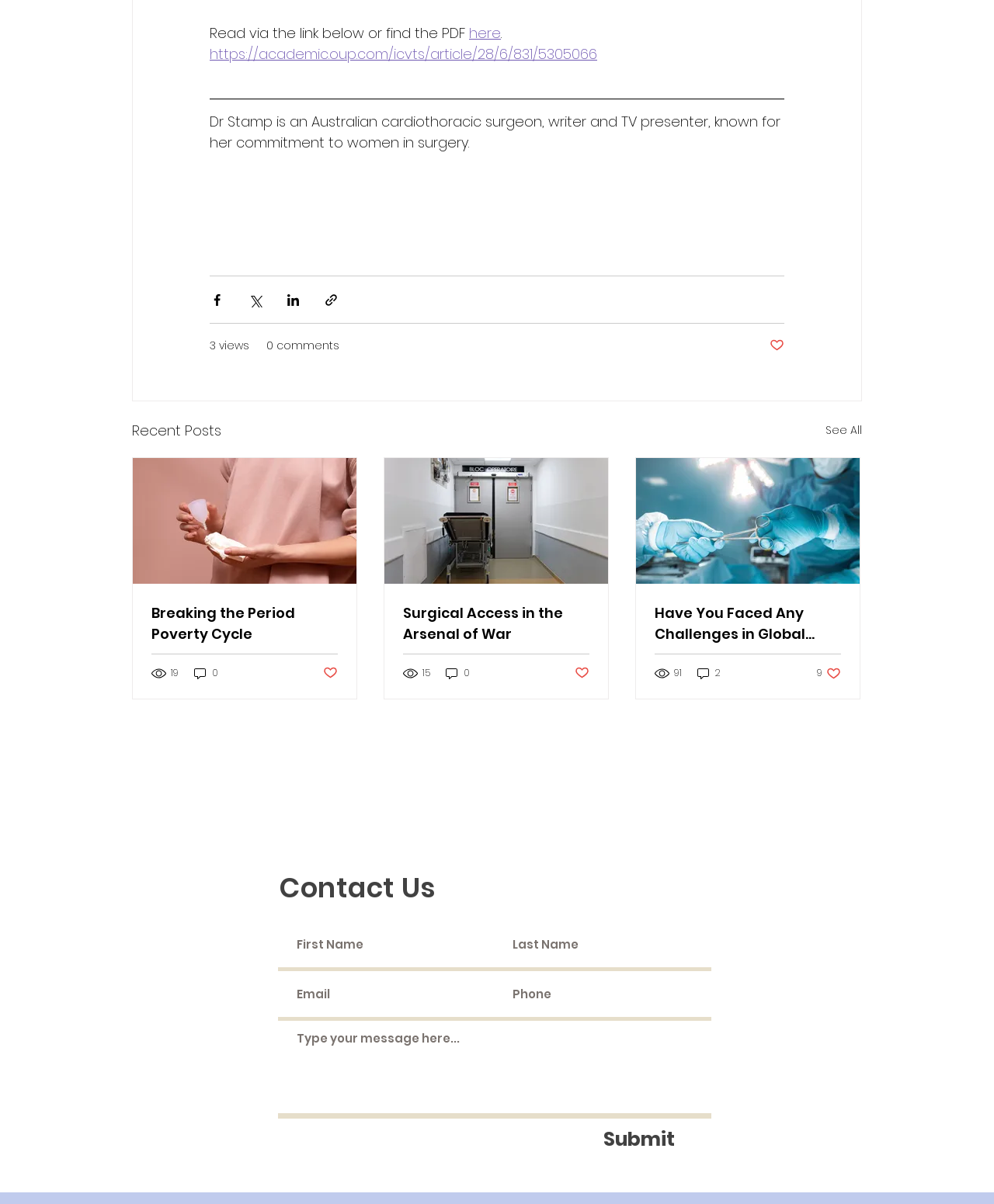Locate the bounding box coordinates of the item that should be clicked to fulfill the instruction: "View the post with 91 views".

[0.659, 0.501, 0.846, 0.535]